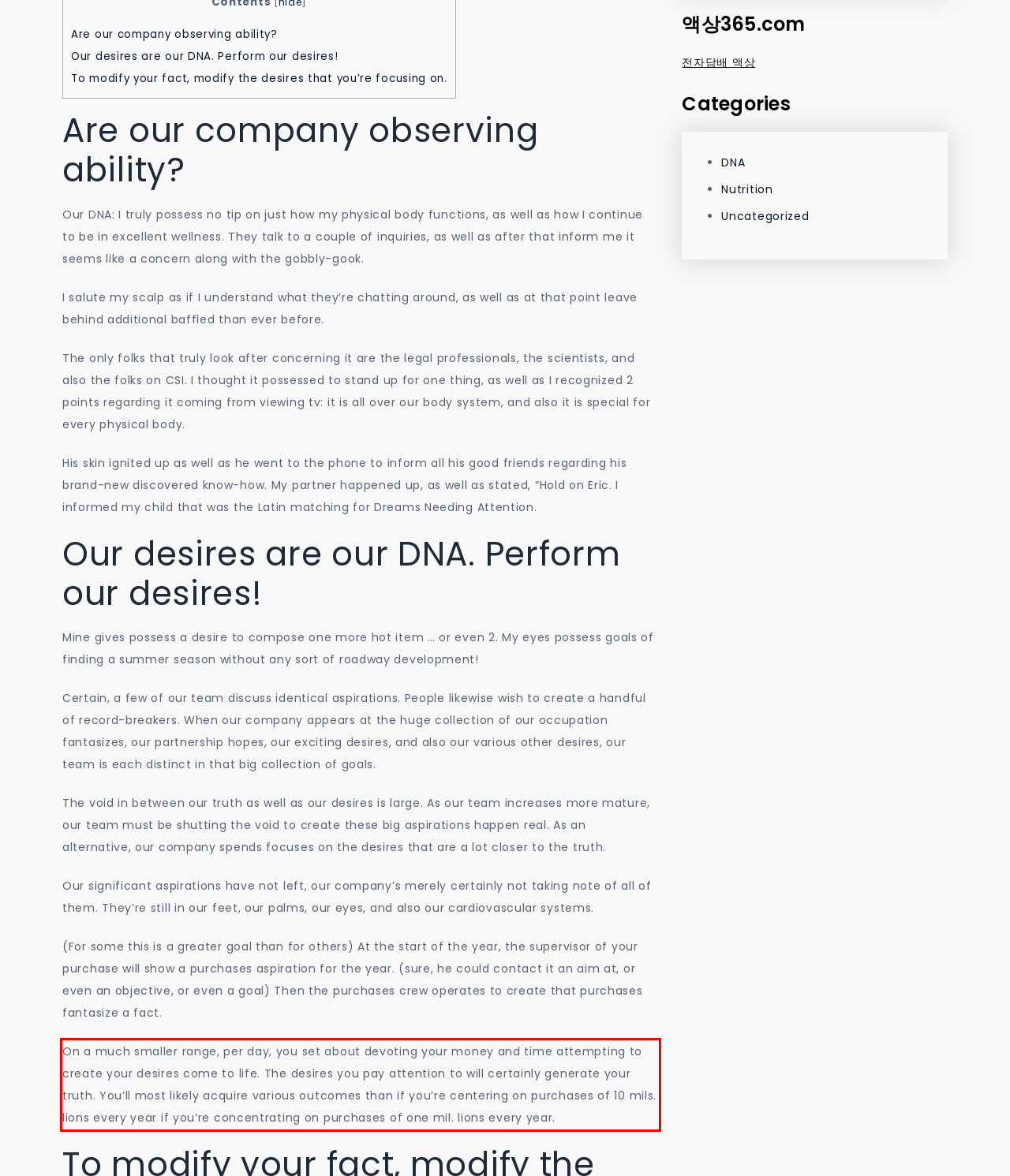Please perform OCR on the text within the red rectangle in the webpage screenshot and return the text content.

On a much smaller range, per day, you set about devoting your money and time attempting to create your desires come to life. The desires you pay attention to will certainly generate your truth. You’ll most likely acquire various outcomes than if you’re centering on purchases of 10 mils. lions every year if you’re concentrating on purchases of one mil. lions every year.